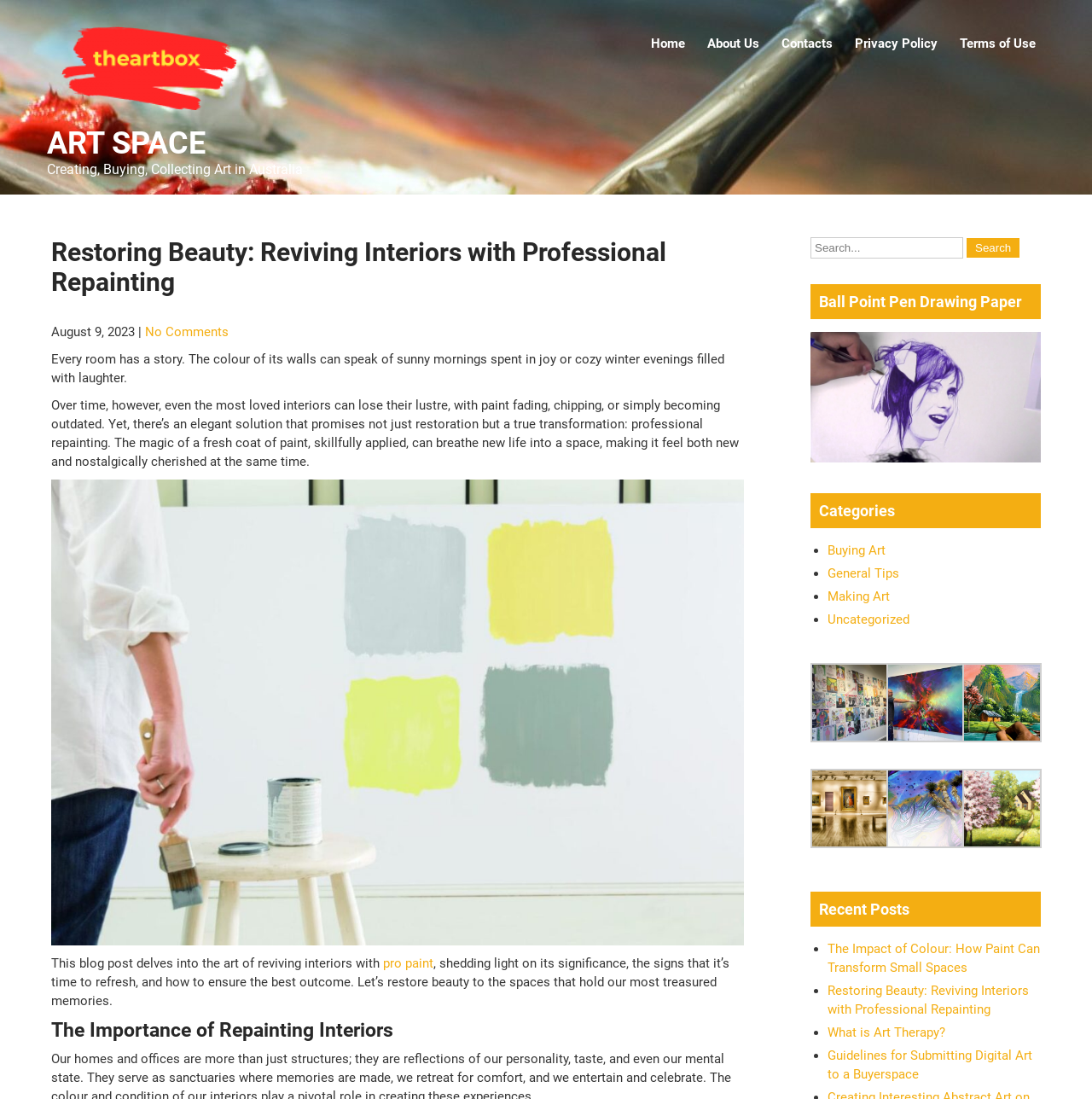What is the main topic of this blog post?
Provide an in-depth and detailed explanation in response to the question.

The main topic of this blog post is professional repainting, which is evident from the heading 'Restoring Beauty: Reviving Interiors with Professional Repainting' and the content of the post that discusses the importance of repainting interiors.